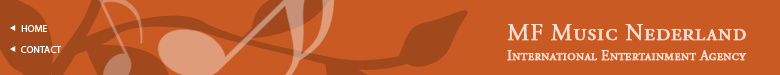Provide a thorough description of the contents of the image.

The image features a stylish banner for MF Music Nederland, an international entertainment agency. The background is adorned with flowing, abstract musical motifs that convey a sense of rhythm and creativity. The text is presented in a clean, modern font, prominently displaying the agency name, "MF Music Nederland," alongside the designation, "International Entertainment Agency." Navigation links for "Home" and "Contact" are visibly positioned on the left, providing users with easy access to key information. The overall warm color palette and design elements reflect the agency's commitment to music and entertainment, inviting visitors to explore further.